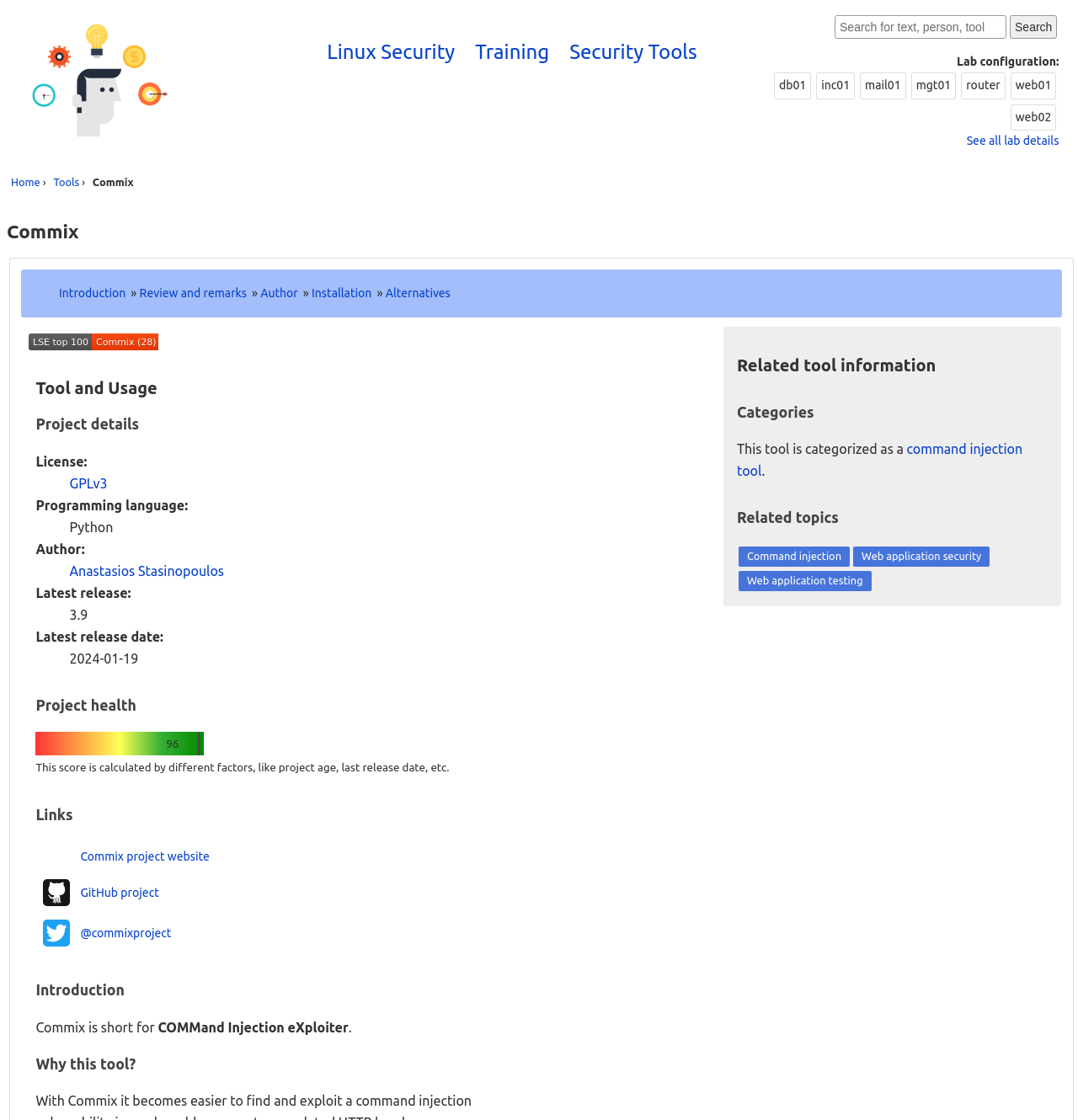What is the license of the Commix project?
Using the information from the image, provide a comprehensive answer to the question.

I determined the answer by looking at the 'Project details' section, which lists the license of the Commix project as 'GPLv3', as indicated by the link 'GPLv3'.